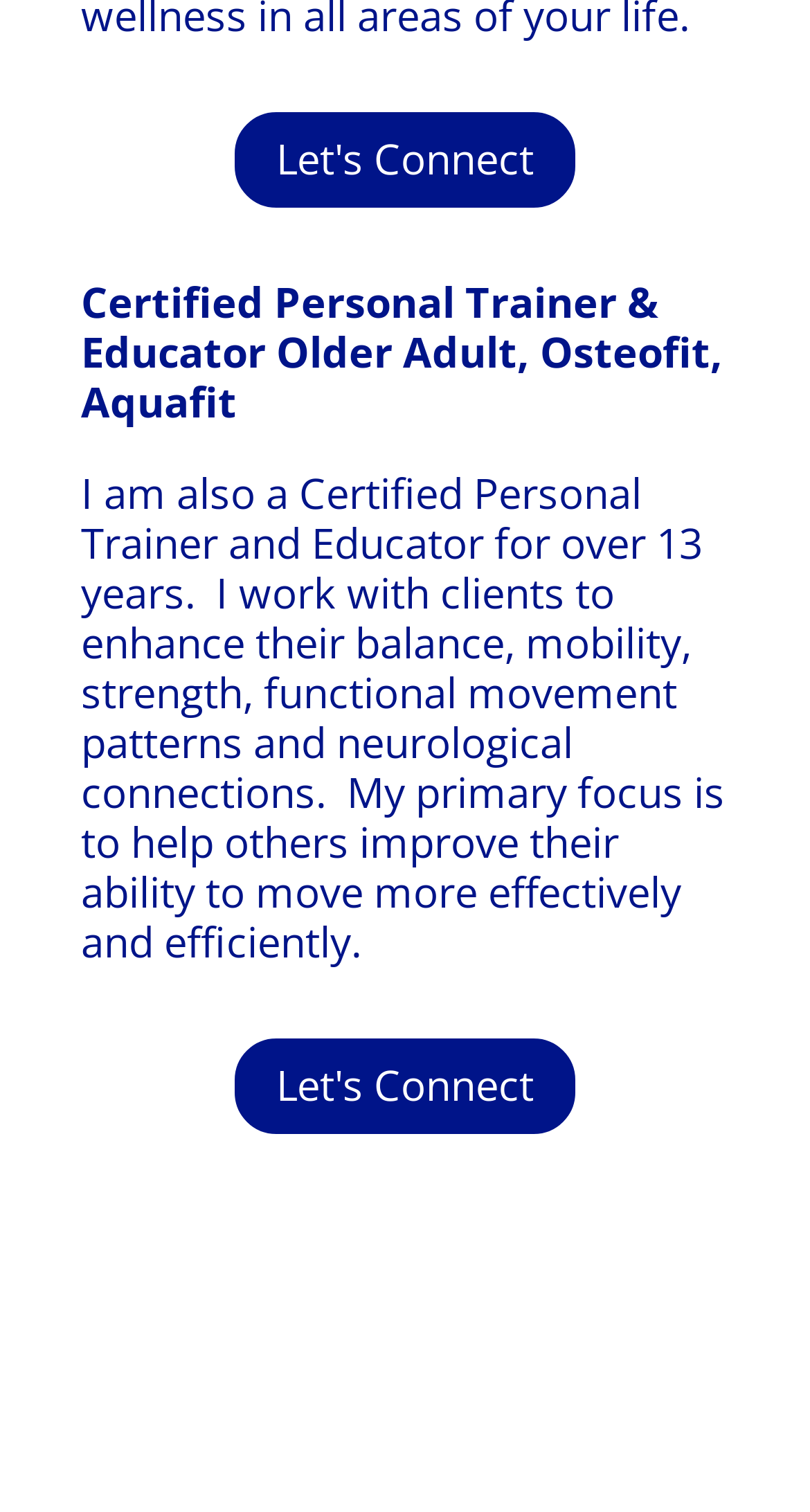What is the primary focus of the trainer?
Answer the question in a detailed and comprehensive manner.

According to the StaticText element with the text 'My primary focus is to help others improve their ability to move more effectively and efficiently.', the trainer's primary focus is to help others improve their movement.